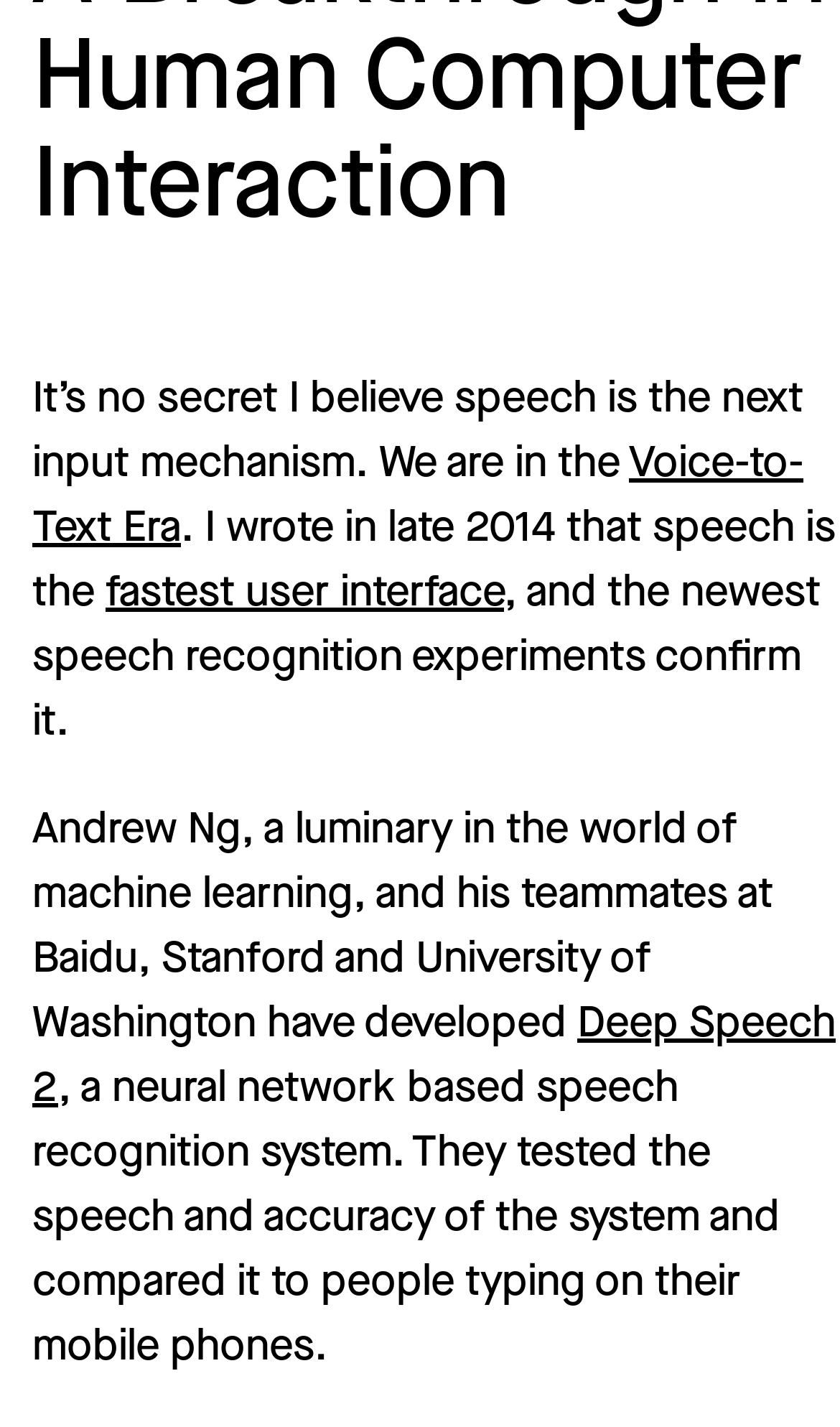Provide the bounding box coordinates of the HTML element described as: "Deep Speech 2". The bounding box coordinates should be four float numbers between 0 and 1, i.e., [left, top, right, bottom].

[0.038, 0.696, 0.995, 0.782]